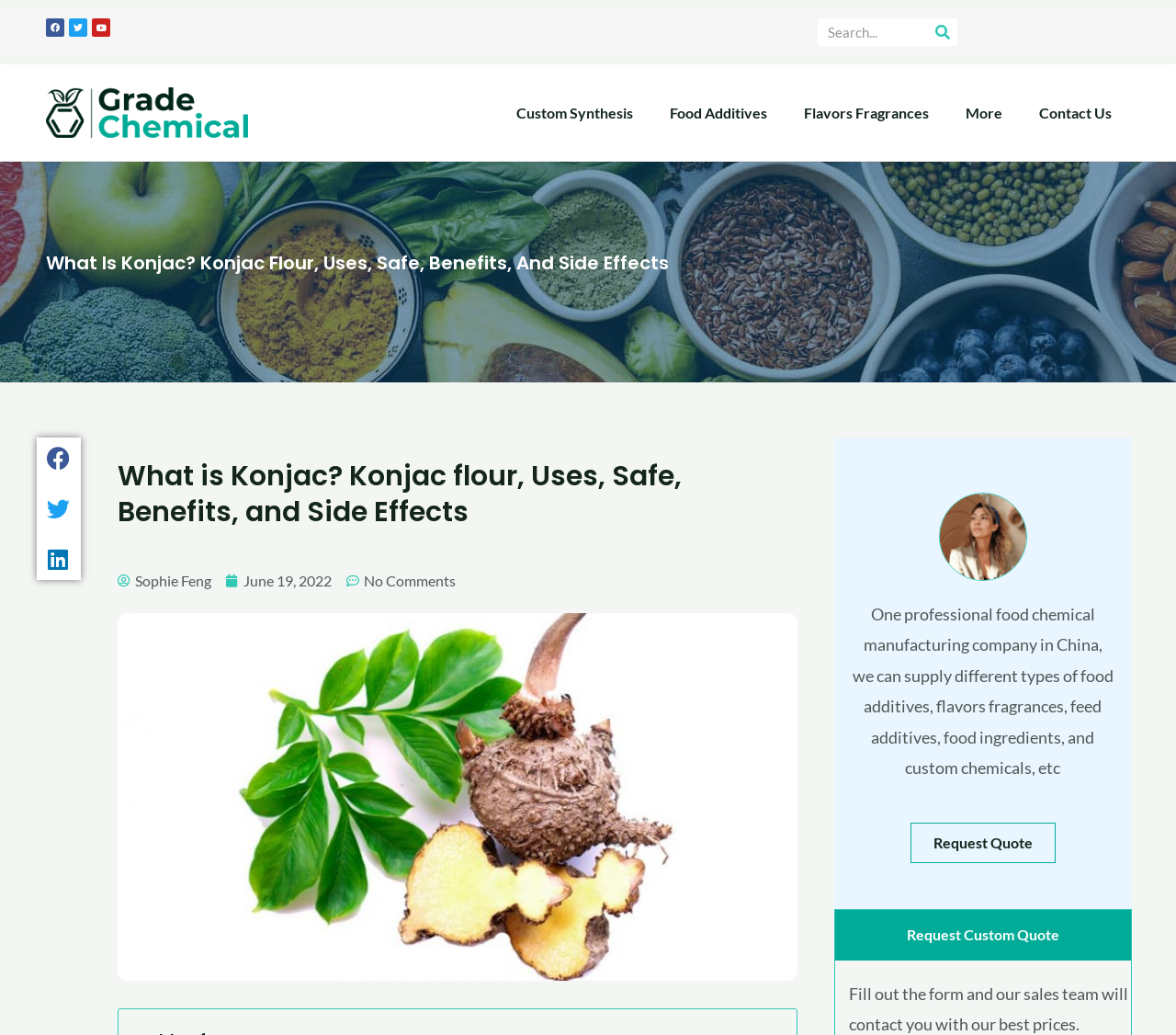Respond concisely with one word or phrase to the following query:
How many social media platforms can you share the article on?

3